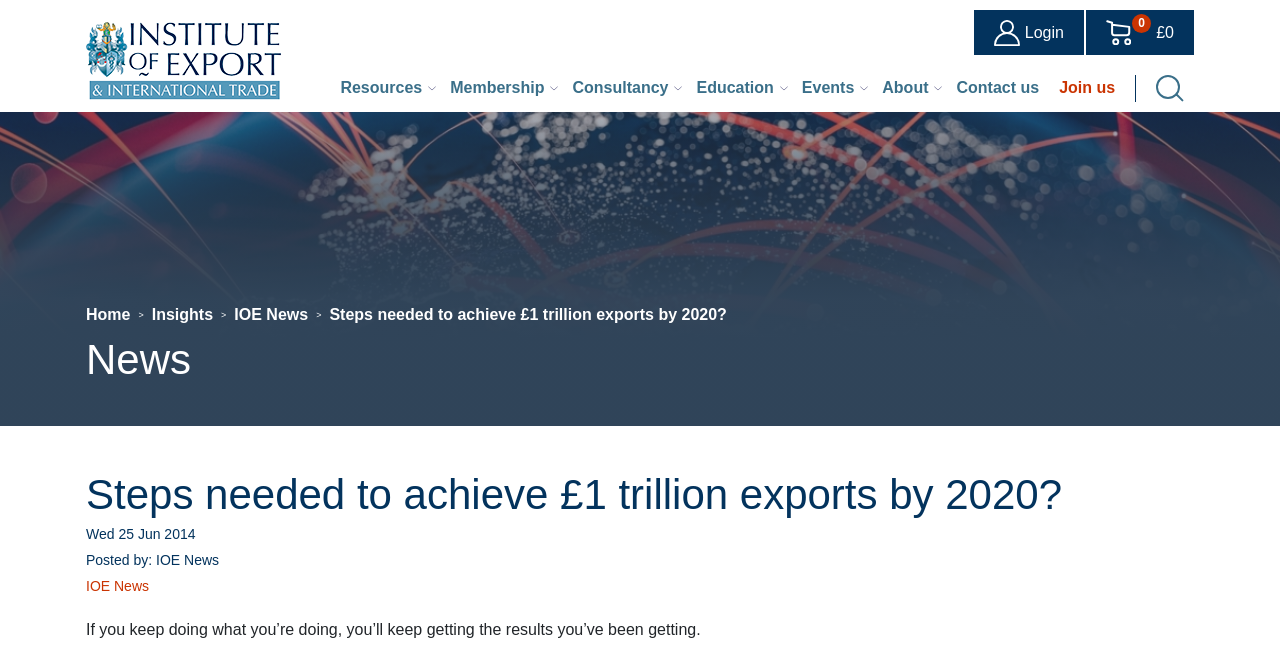What is the author of the news article?
Provide a detailed and well-explained answer to the question.

The author of the news article is mentioned below the date and is 'IOE News'.